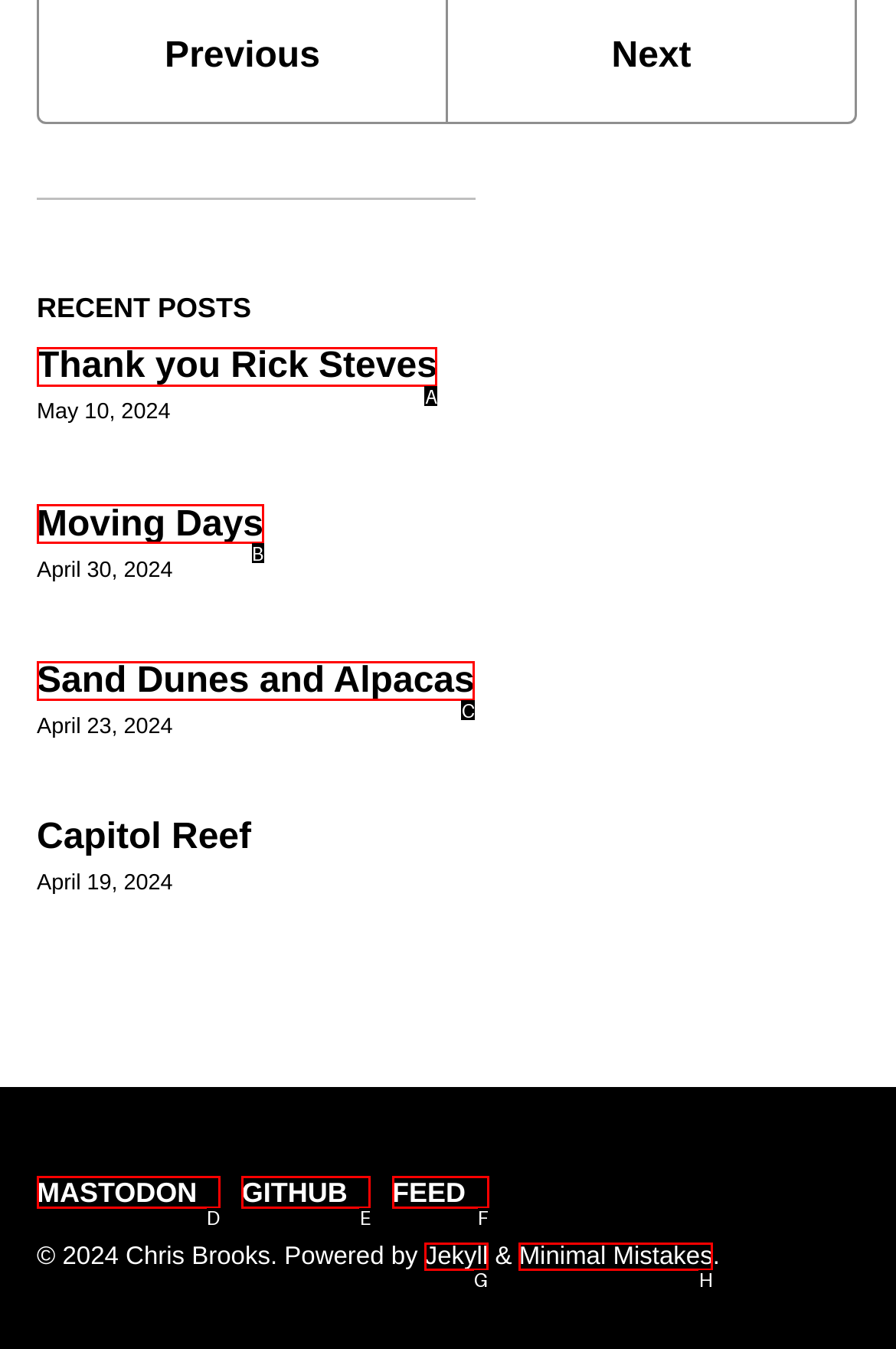Based on the provided element description: Jekyll, identify the best matching HTML element. Respond with the corresponding letter from the options shown.

G